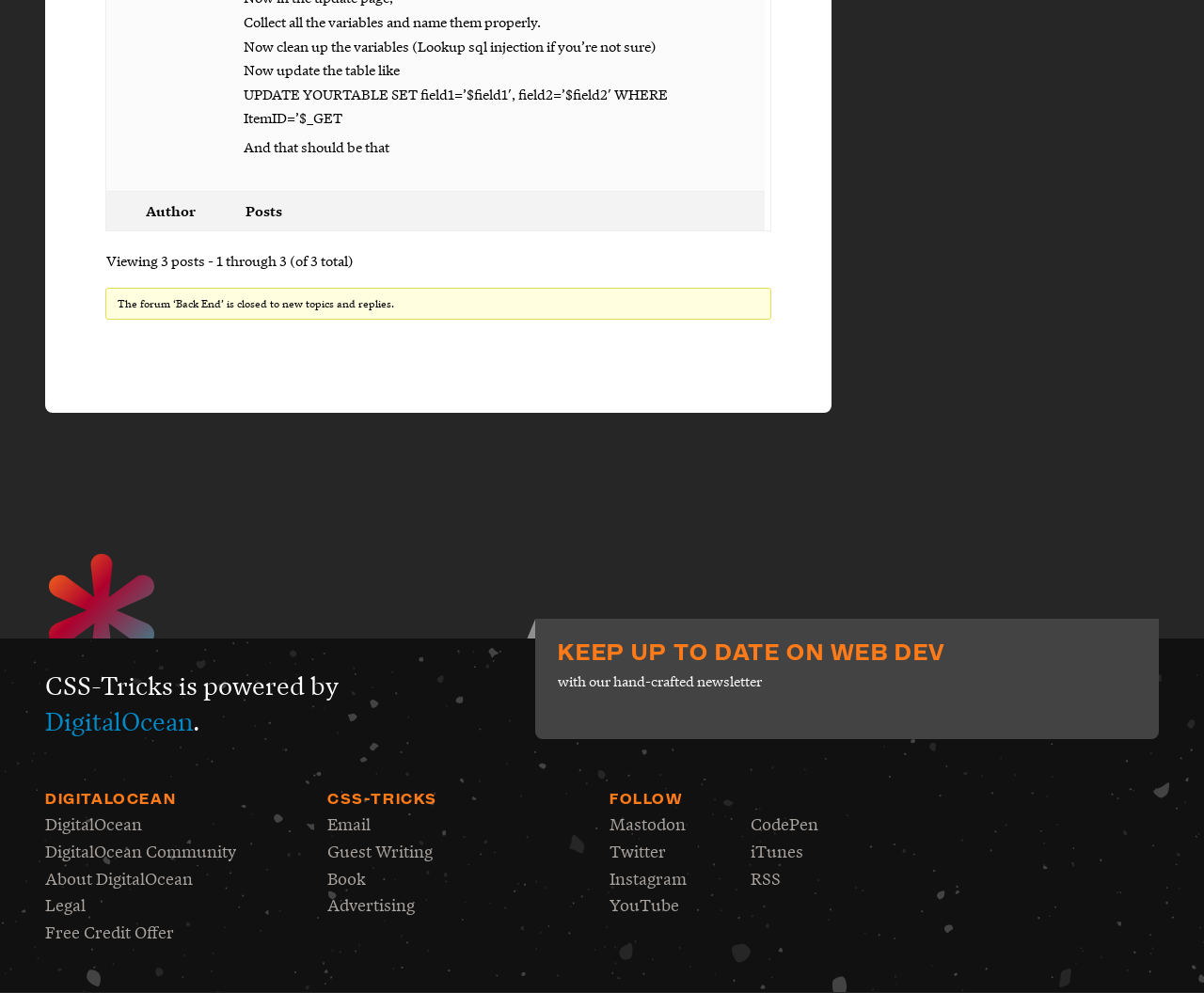Using a single word or phrase, answer the following question: 
What is the name of the forum?

Back End